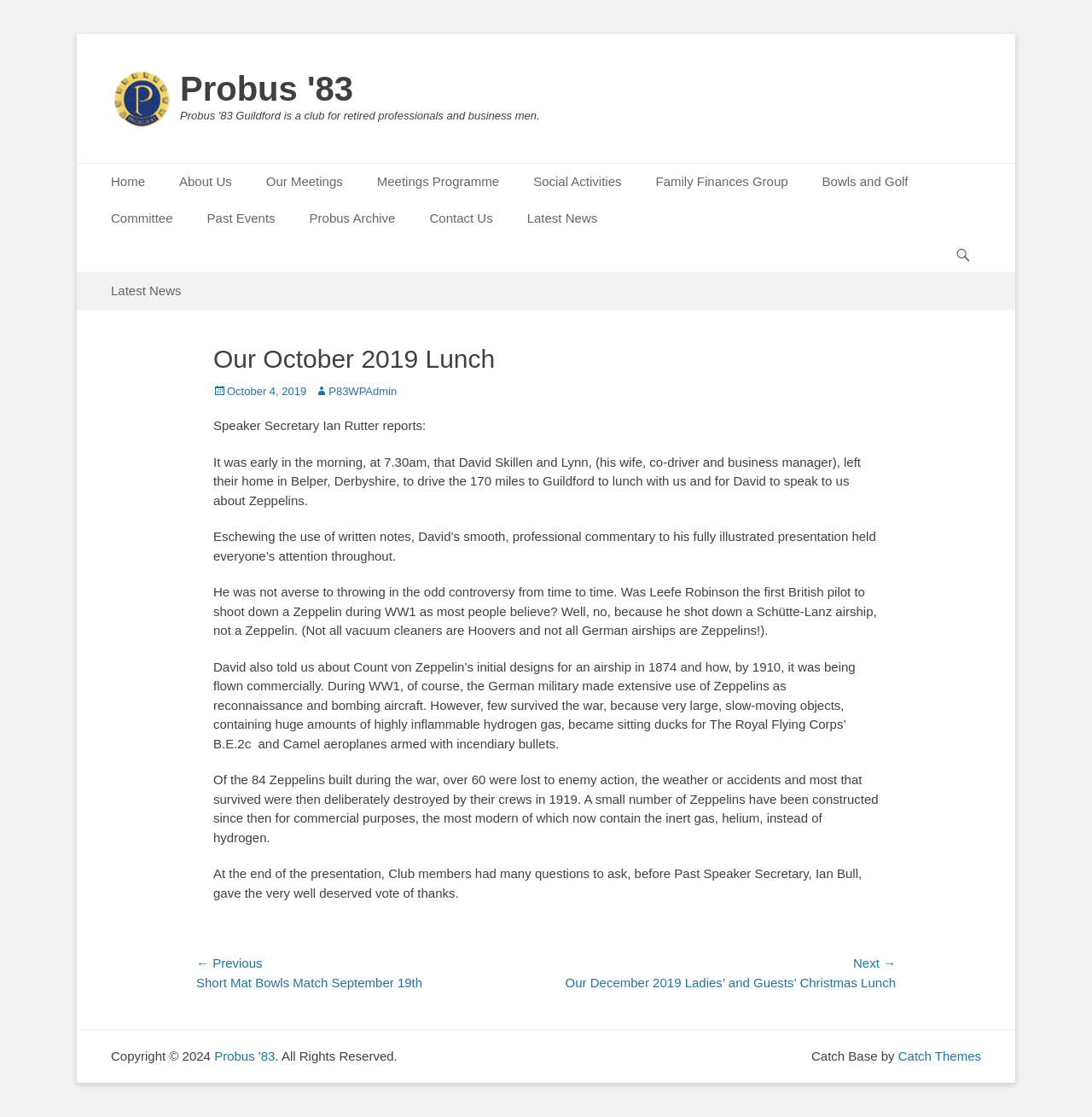What is the name of the club's Past Speaker Secretary?
Give a thorough and detailed response to the question.

The answer can be found in the article section of the webpage, where it is mentioned that 'At the end of the presentation, Club members had many questions to ask, before Past Speaker Secretary, Ian Bull, gave the very well deserved vote of thanks.'